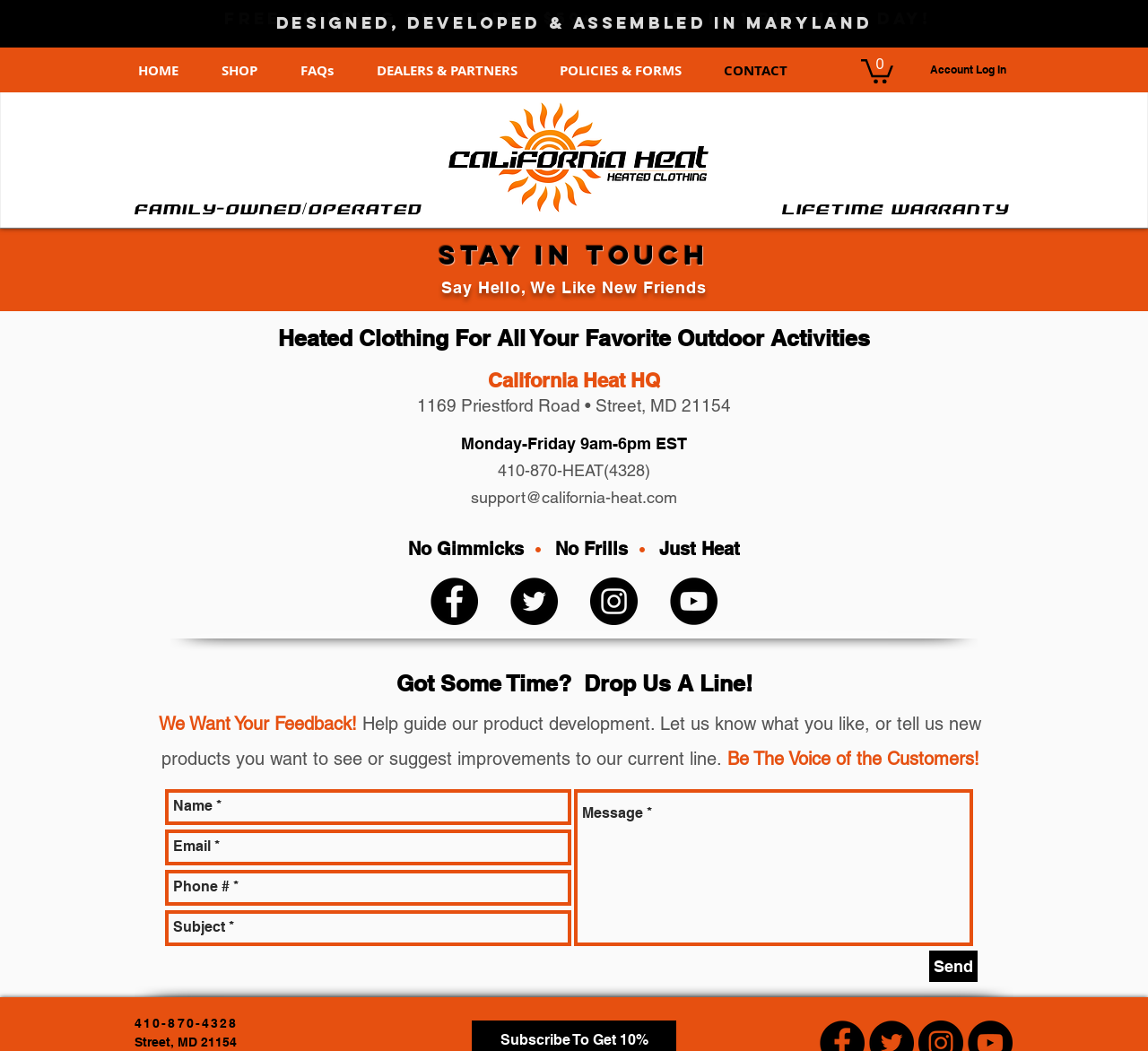Highlight the bounding box coordinates of the element you need to click to perform the following instruction: "Click on the 'Facebook - CaliHeatClothing' link."

[0.375, 0.549, 0.416, 0.594]